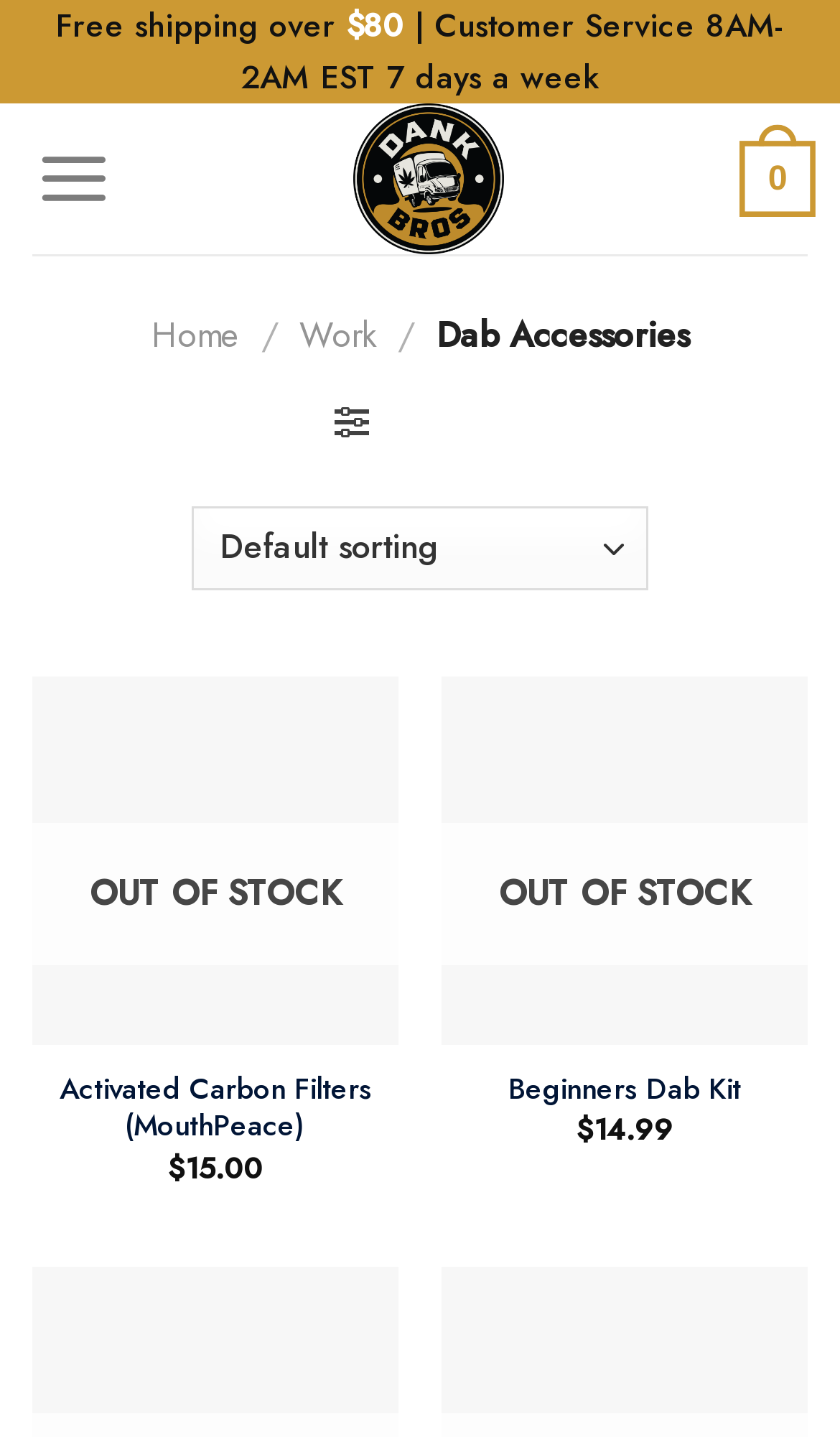Write an elaborate caption that captures the essence of the webpage.

The webpage appears to be an online cannabis store, specifically showcasing the "Dab Accessories" section. At the top, there is a notification about free shipping on orders over $80. Below this, there is a link to the store's homepage, accompanied by an image of the store's logo. 

To the left of the logo, there is a menu link, and to the right, there is a link displaying the number "0". 

Below these elements, there is a navigation bar with links to "Home", "Work", and "Dab Accessories", separated by forward slashes. 

On the right side of the navigation bar, there is a filter button with an icon, and a dropdown combobox to sort the products by shop order. 

The main content of the page displays a list of products, each with a link to the product details, a price, and a status indicator showing whether the product is in stock or out of stock. There are two products listed: "Activated Carbon Filters (MouthPeace)" priced at $15.00, and "Beginners Dab Kit" priced at $14.99.